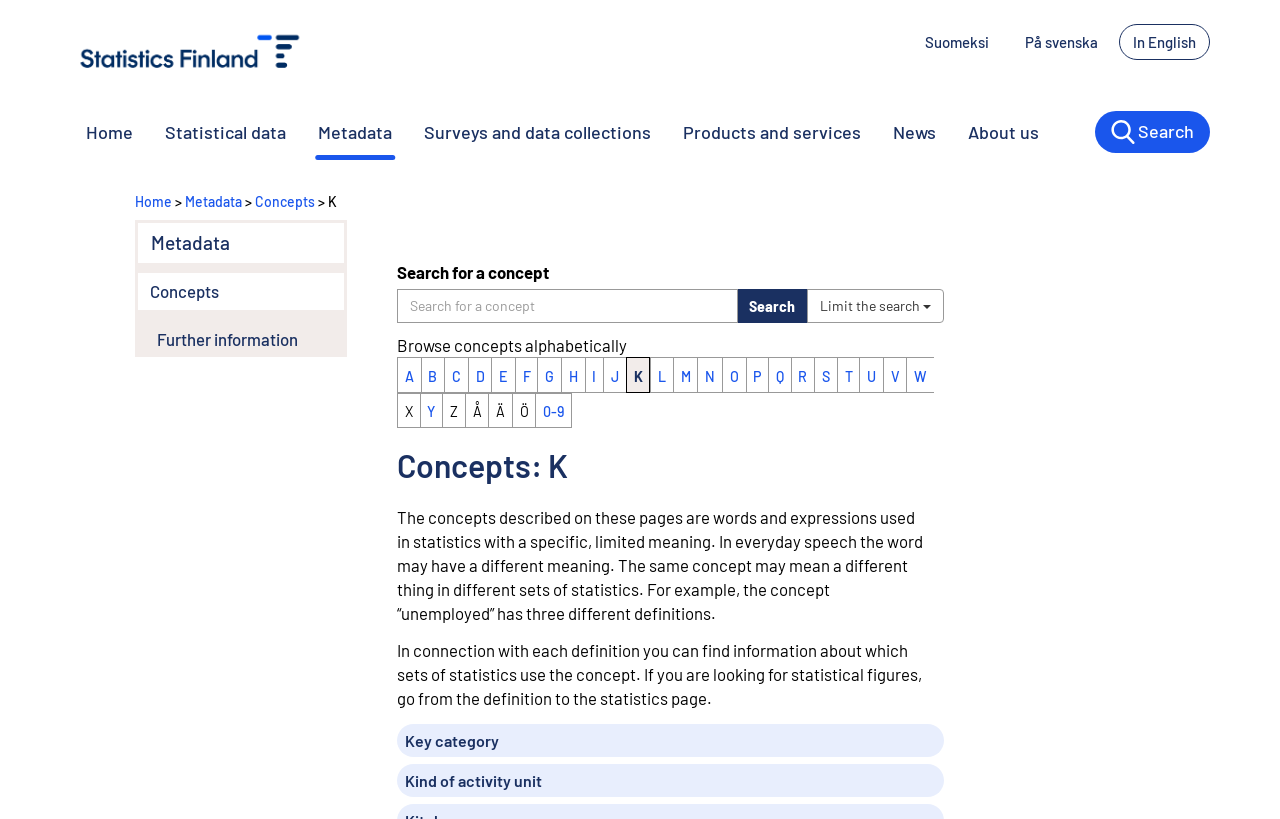Generate a thorough caption that explains the contents of the webpage.

This webpage is about concepts related to statistics, specifically from Statistics Finland. At the top, there is a navigation menu with links to the home page, language selection, and other sections like statistical data, metadata, surveys, products, news, and about us. Below the navigation menu, there is a search bar and a list of links to different sections, including home, metadata, concepts, and search.

The main content of the page is divided into two sections. On the left, there is a navigation menu with links to browse concepts alphabetically, from A to Ö. On the right, there is a section with information about concepts, including a heading "Concepts: K" and a description of what concepts are in the context of statistics. The description explains that concepts have specific meanings in statistics, which may differ from their everyday meanings, and that the same concept may have different meanings in different sets of statistics.

Below the description, there are two sections with headings "Key category" and "Kind of activity unit", each with a button to expand or collapse the content. The page also has a link to "Further information" at the bottom. Overall, the webpage appears to be a resource for understanding statistical concepts and how they are used in different contexts.